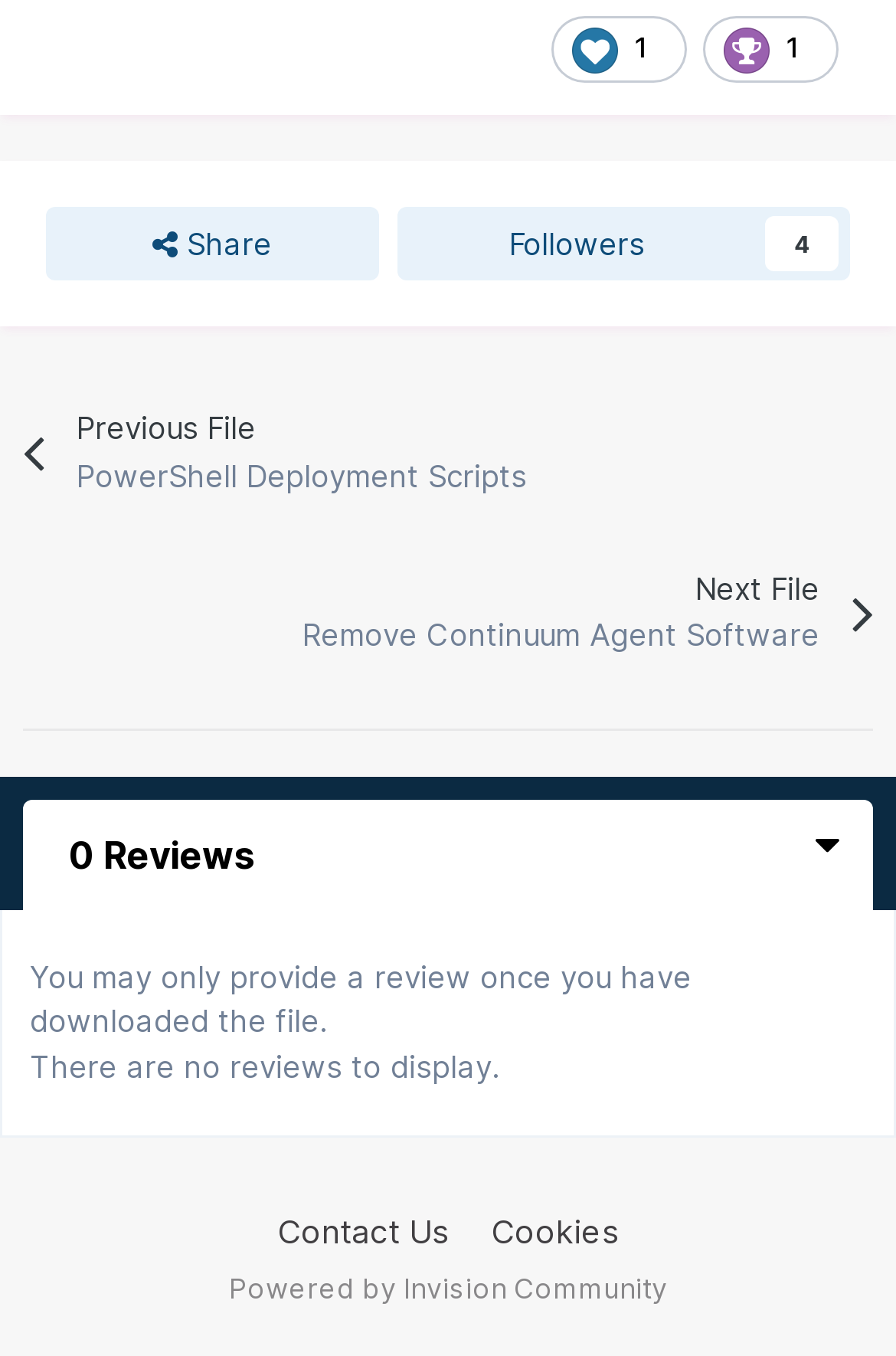How many followers does the user have?
Relying on the image, give a concise answer in one word or a brief phrase.

4